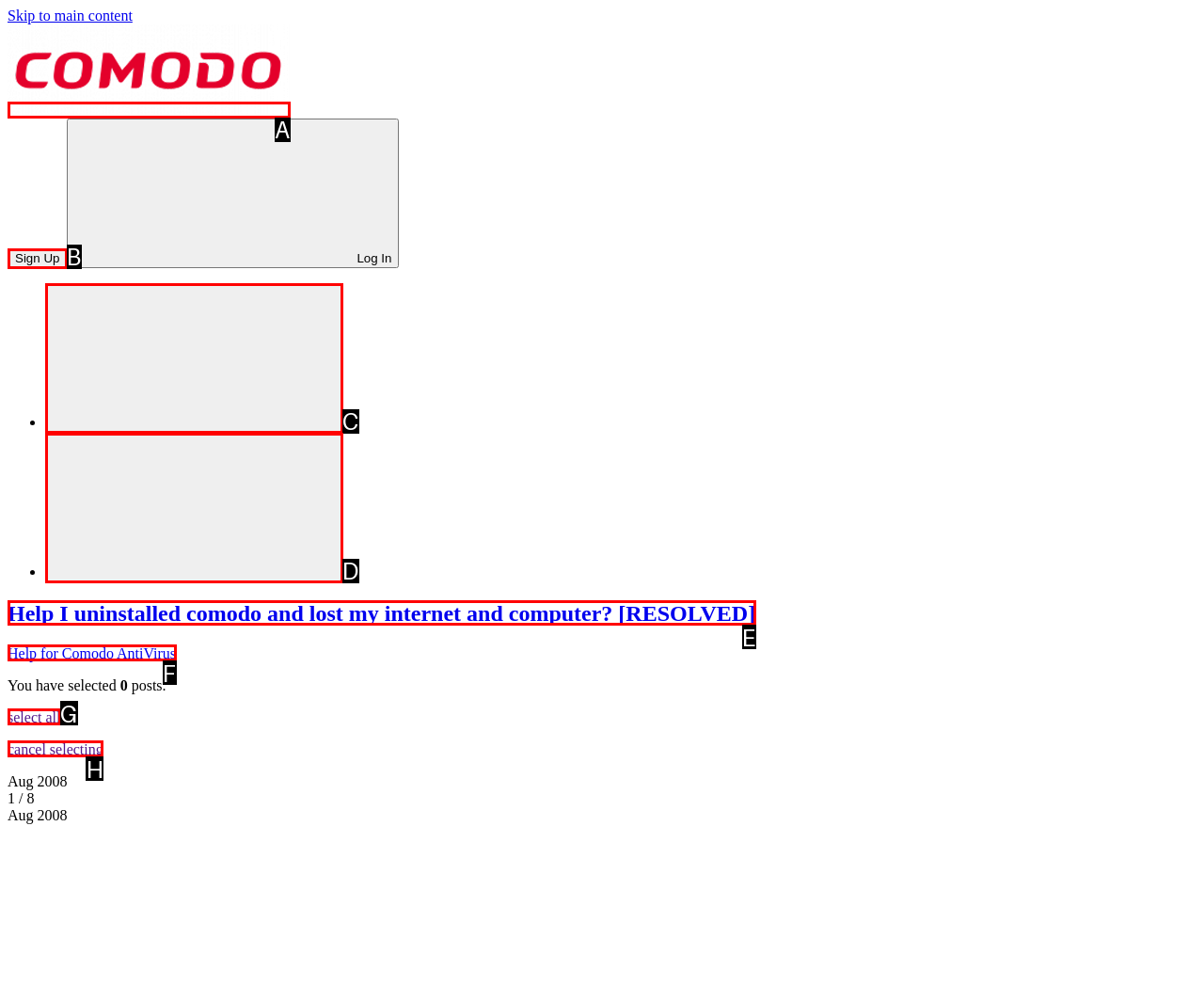From the given options, choose the HTML element that aligns with the description: aria-label="Search" title="Search". Respond with the letter of the selected element.

C